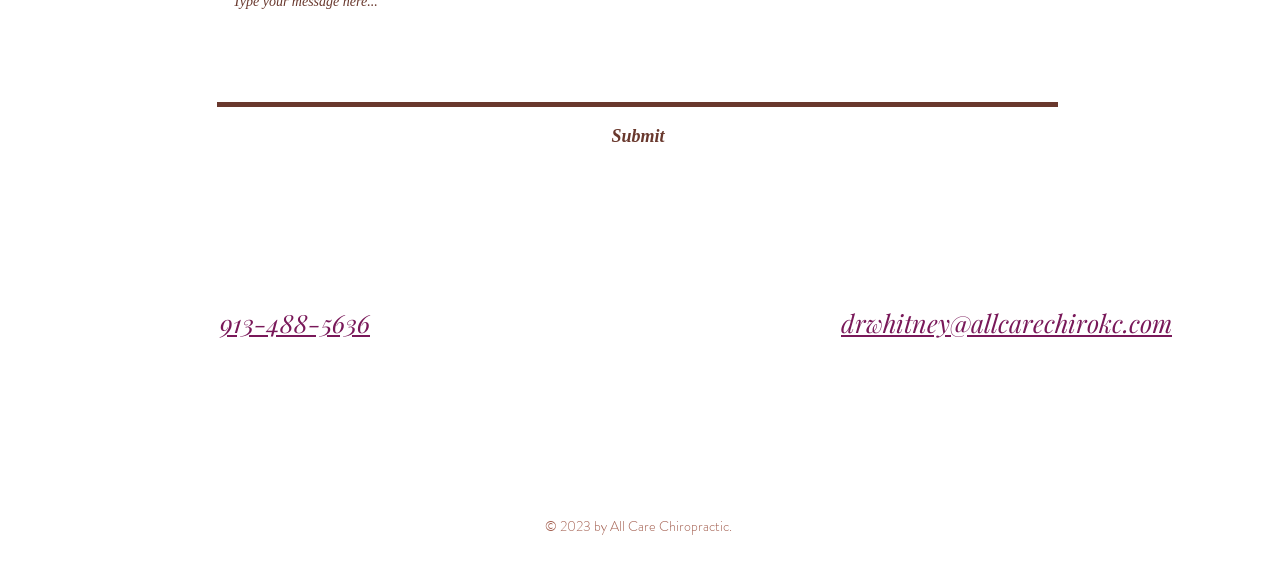What is the email address of Dr. Whitney?
Look at the image and answer the question using a single word or phrase.

drwhitney@allcarechirokc.com